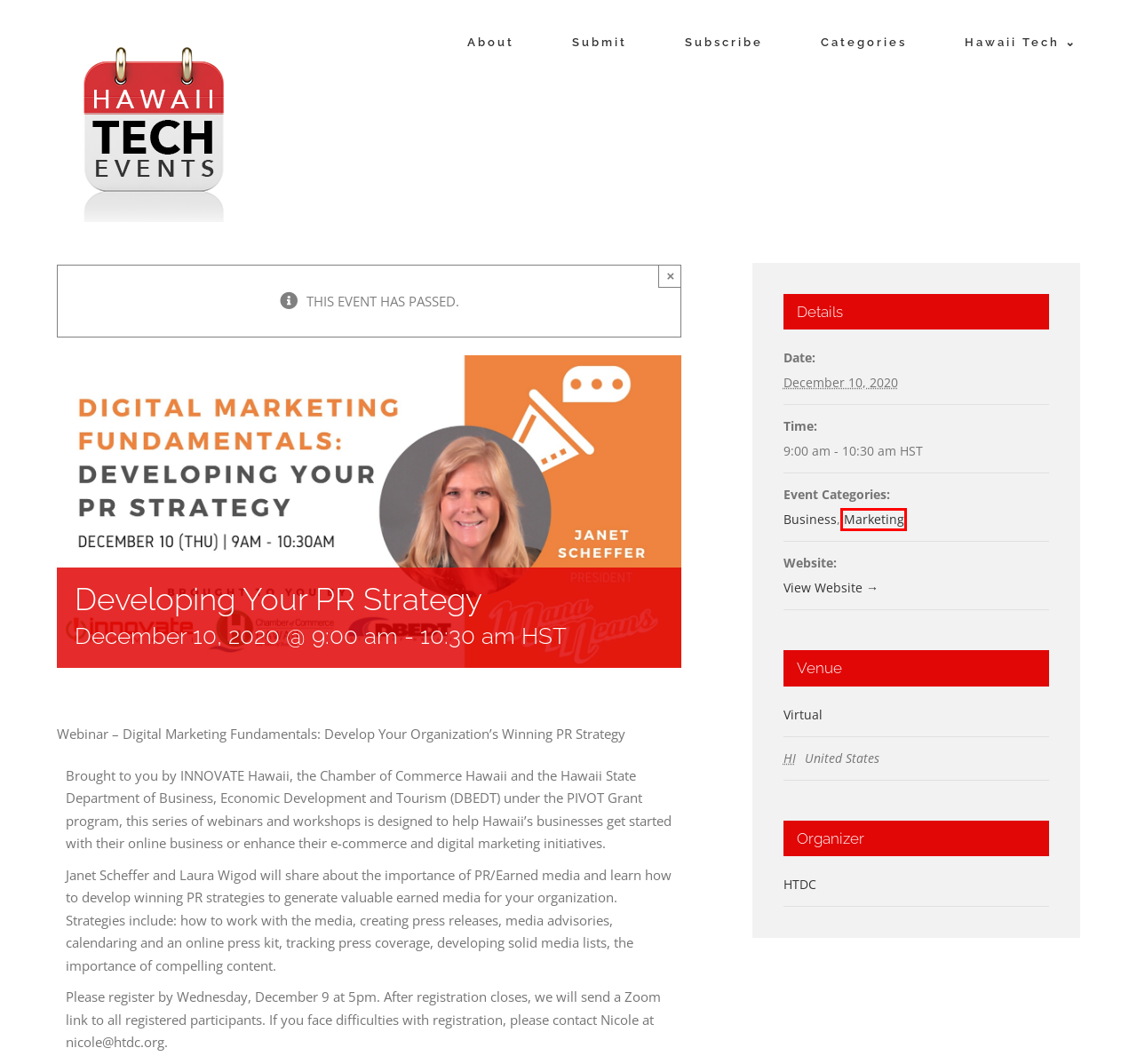You are provided with a screenshot of a webpage that has a red bounding box highlighting a UI element. Choose the most accurate webpage description that matches the new webpage after clicking the highlighted element. Here are your choices:
A. Events from Saturday, May 11 – Wednesday, July 10 | Hawaii Tech Events
B. About | Hawaii Tech Events
C. Home - Hawaii Tech
D. Submit an Event | Hawaii Tech Events
E. HTDC | Hawaii Tech Events
F. Virtual | Hawaii Tech Events
G. Events from Thursday, March 7 – November 24, 2020 › Marketing ›  | Hawaii Tech Events
H. Events from Friday, April 12 – October 13, 2022 › Business ›  | Hawaii Tech Events

G